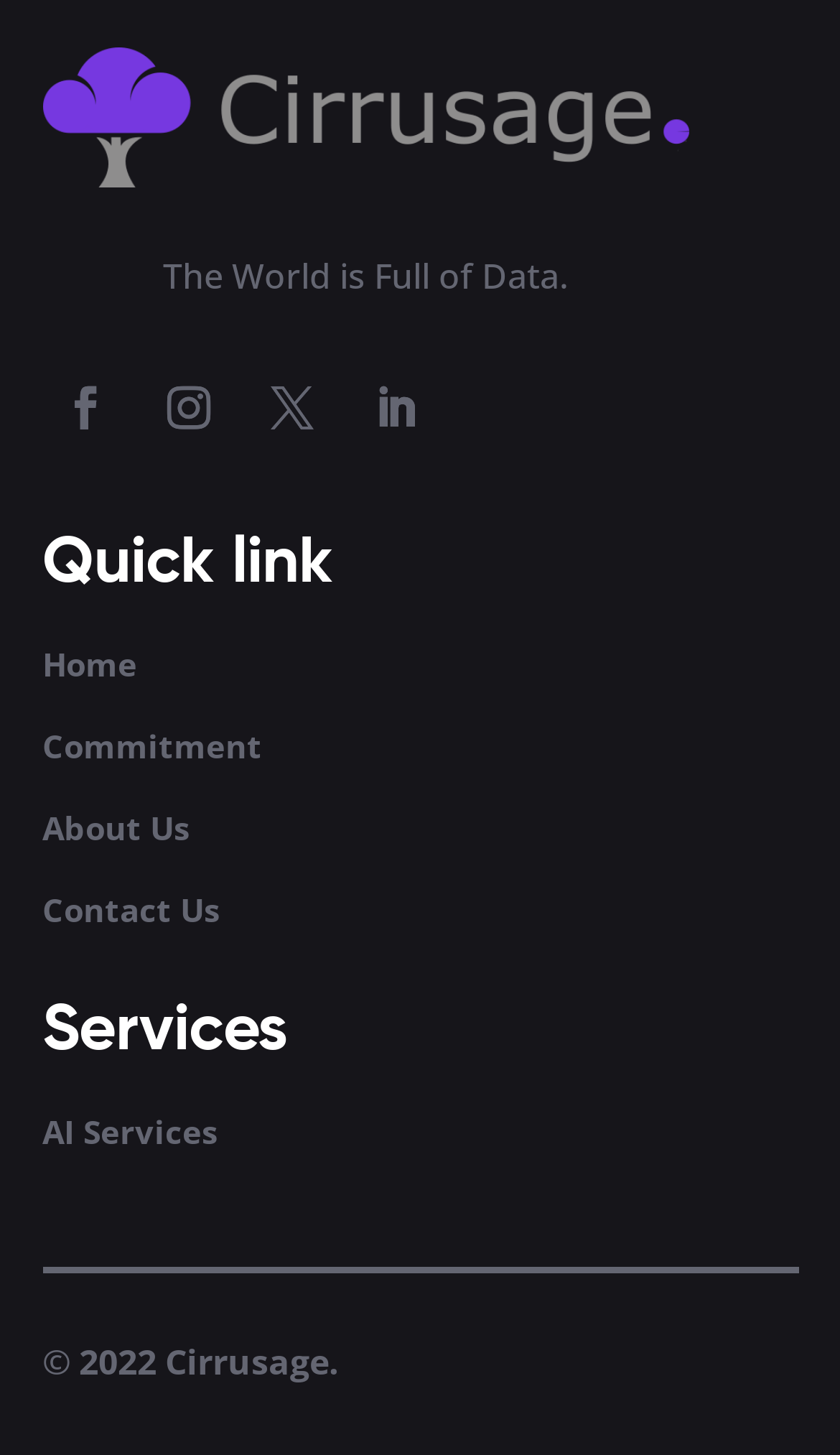What is the first service listed on this webpage?
Provide a concise answer using a single word or phrase based on the image.

AI Services